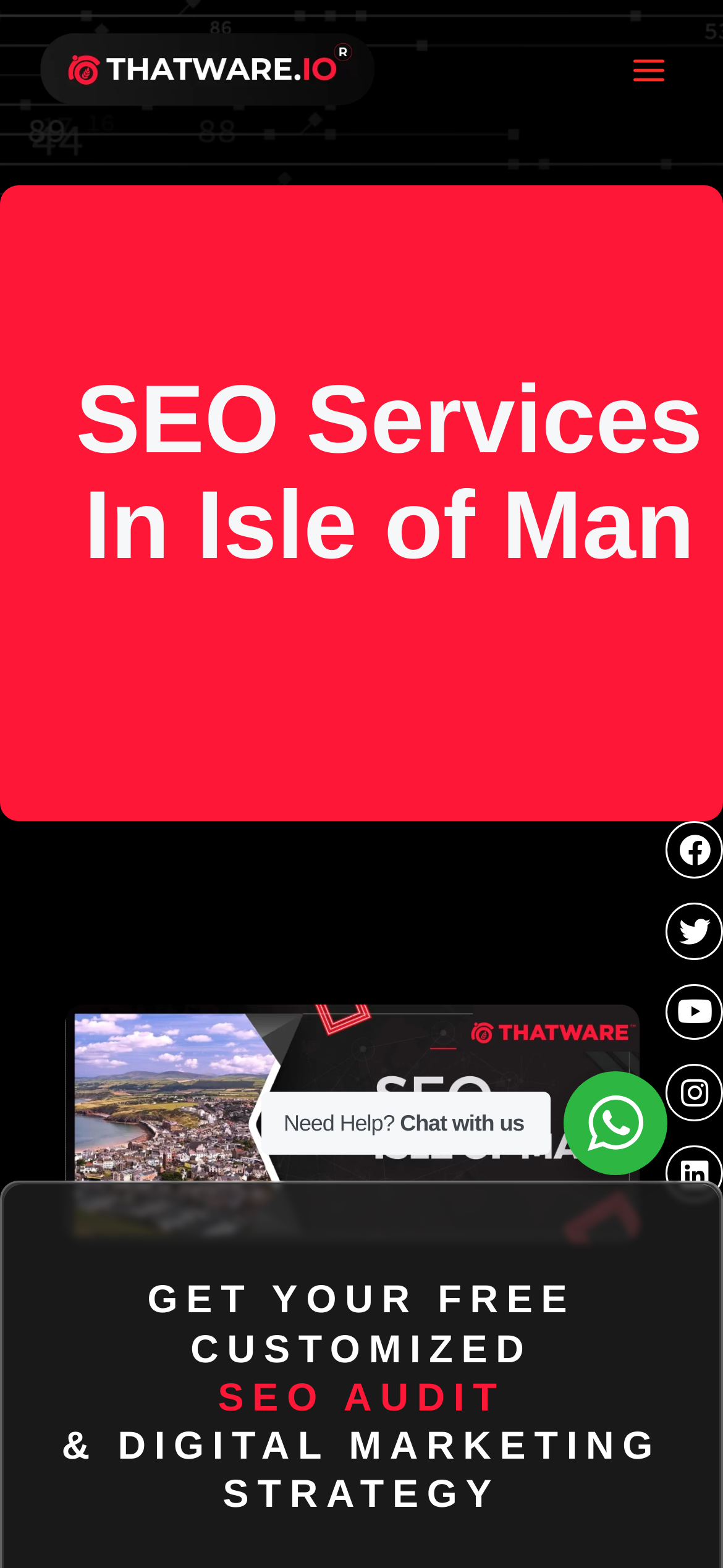Bounding box coordinates are given in the format (top-left x, top-left y, bottom-right x, bottom-right y). All values should be floating point numbers between 0 and 1. Provide the bounding box coordinate for the UI element described as: Main Menu

[0.844, 0.02, 0.949, 0.069]